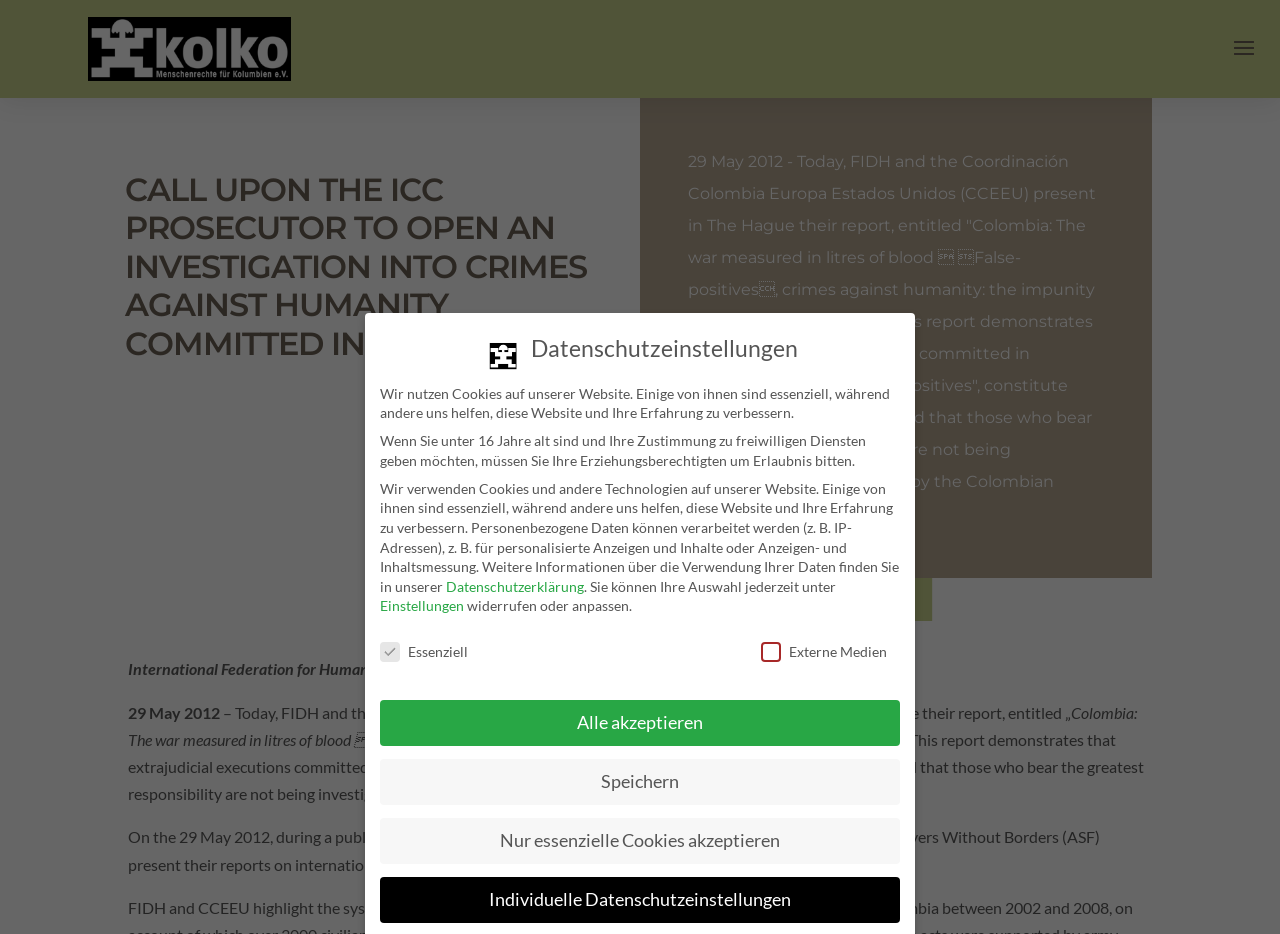What is the name of the organization presenting the report?
Ensure your answer is thorough and detailed.

The question can be answered by looking at the text '29 May 2012 - Today, FIDH and the Coordinación Colombia Europa Estados Unidos (CCEEU) present in The Hague their report...' which indicates that FIDH is one of the organizations presenting the report.